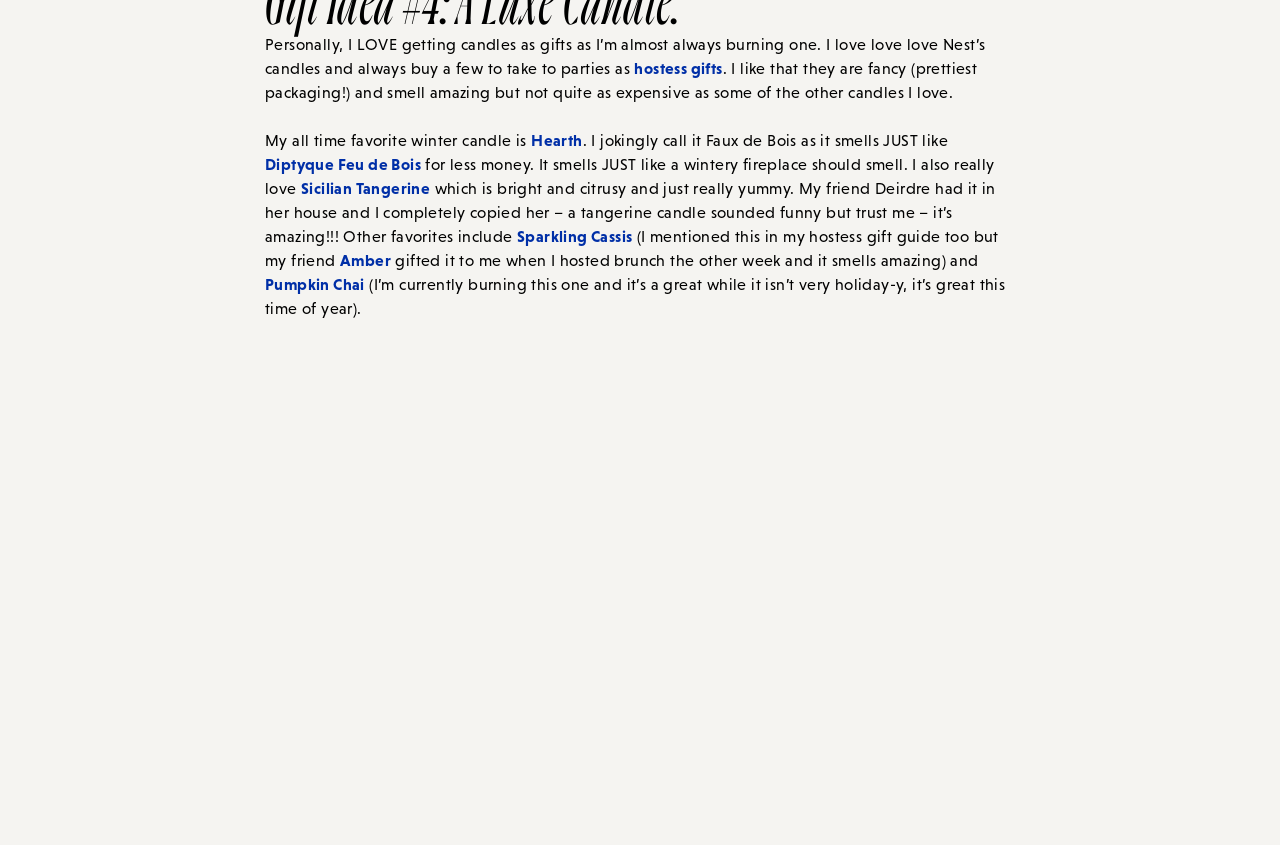Extract the bounding box coordinates for the UI element described as: "Diptyque Feu de Bois".

[0.207, 0.183, 0.329, 0.204]